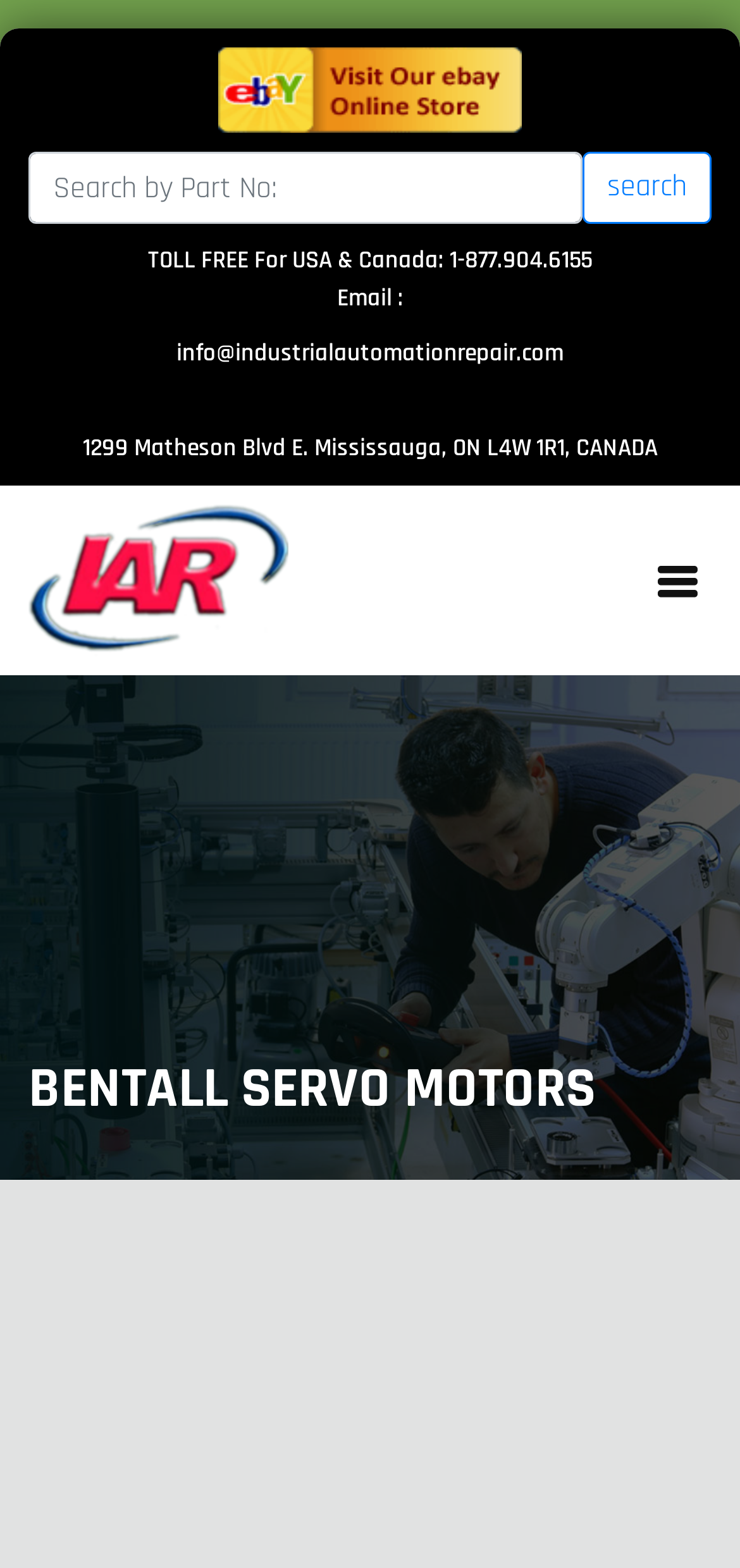Identify the bounding box of the UI element described as follows: "alt="ebay" name="ebay"". Provide the coordinates as four float numbers in the range of 0 to 1 [left, top, right, bottom].

[0.038, 0.03, 0.962, 0.085]